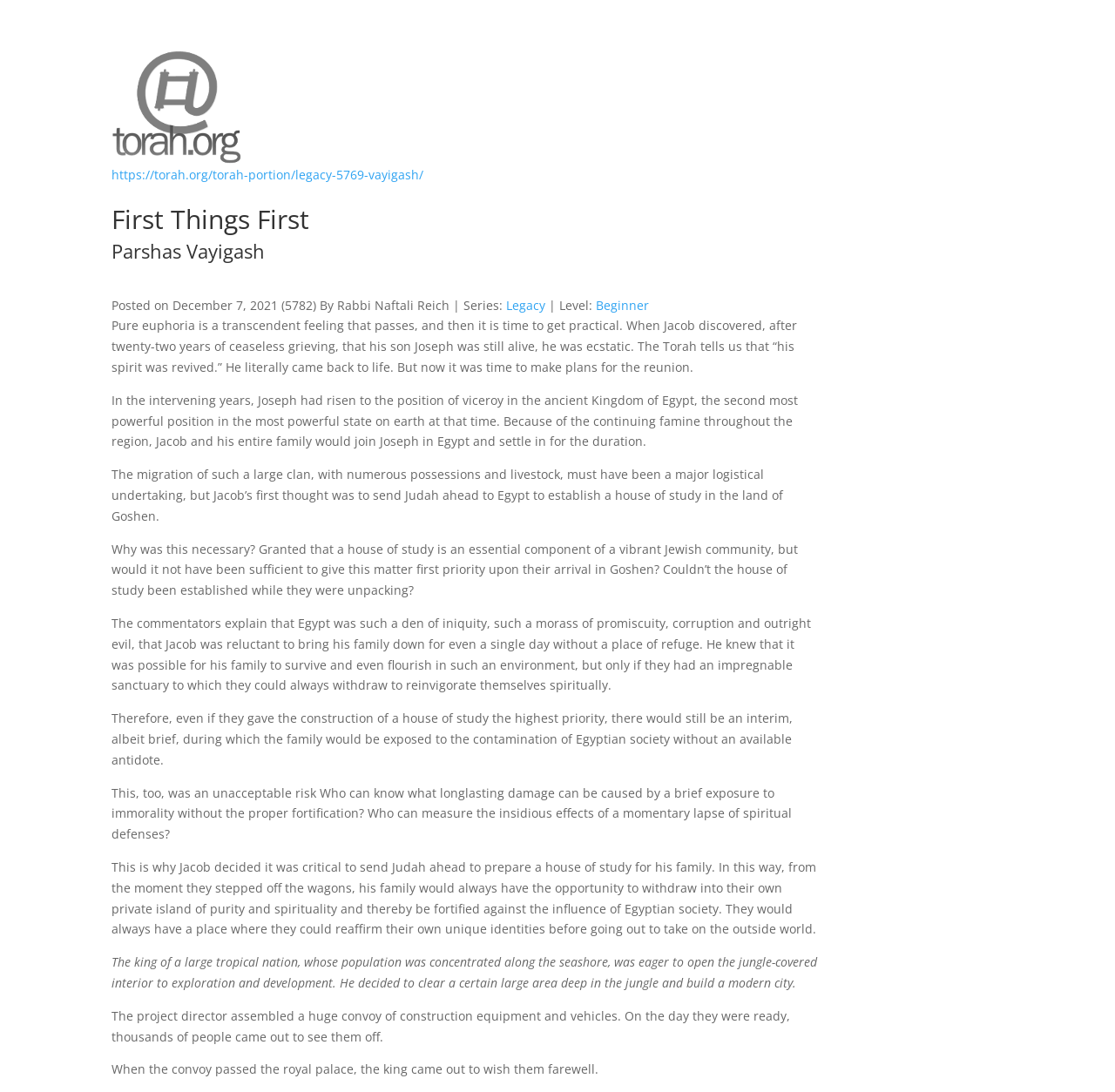What is the level of the series?
Using the details from the image, give an elaborate explanation to answer the question.

The answer can be found in the link element 'Beginner' which is a sub-element of the StaticText element 'Level:'.